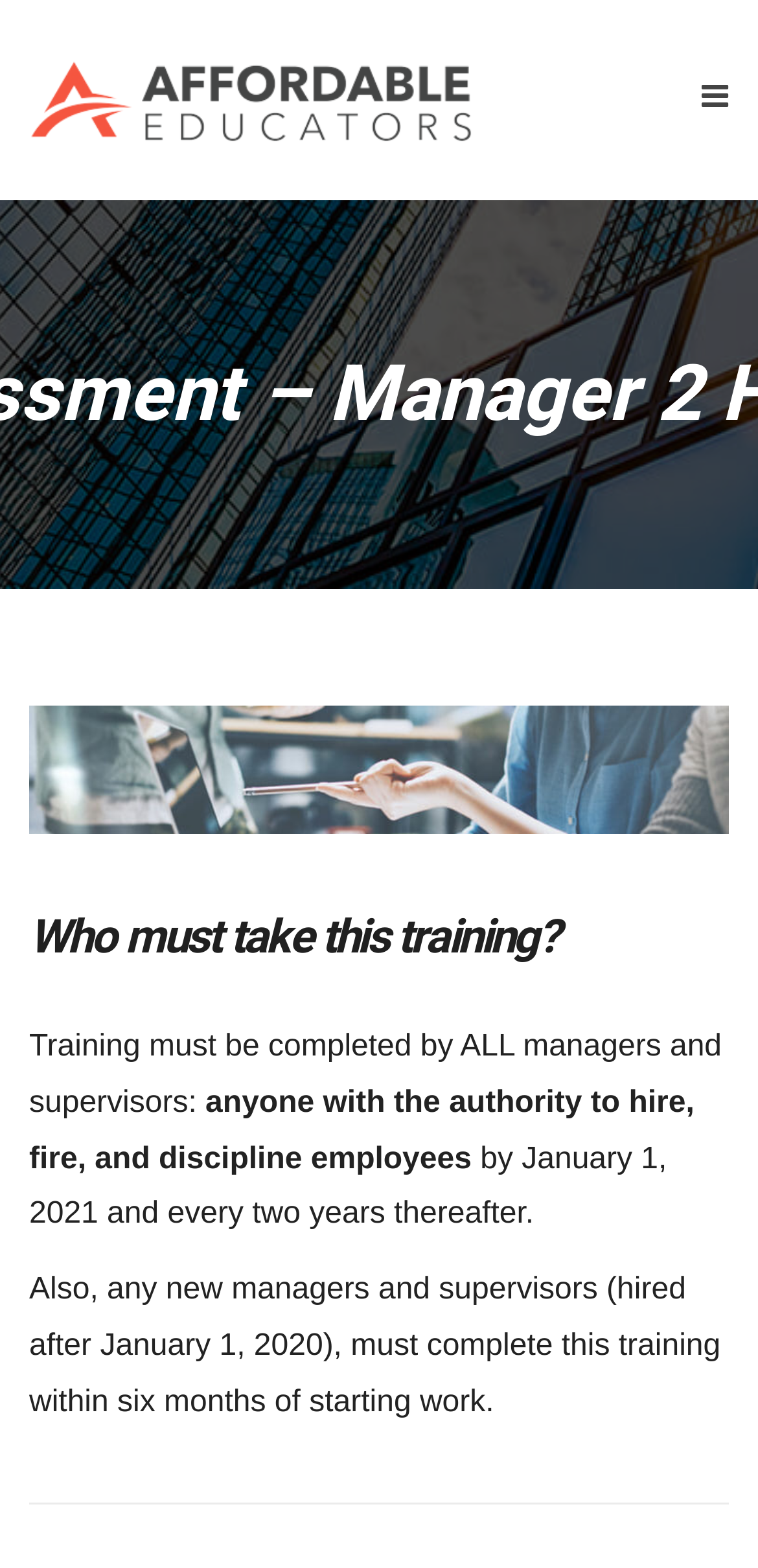What is the name of the organization providing the training?
Could you answer the question with a detailed and thorough explanation?

The webpage has a link and an image with the text 'Affordable Educators', which suggests that this is the organization providing the training.